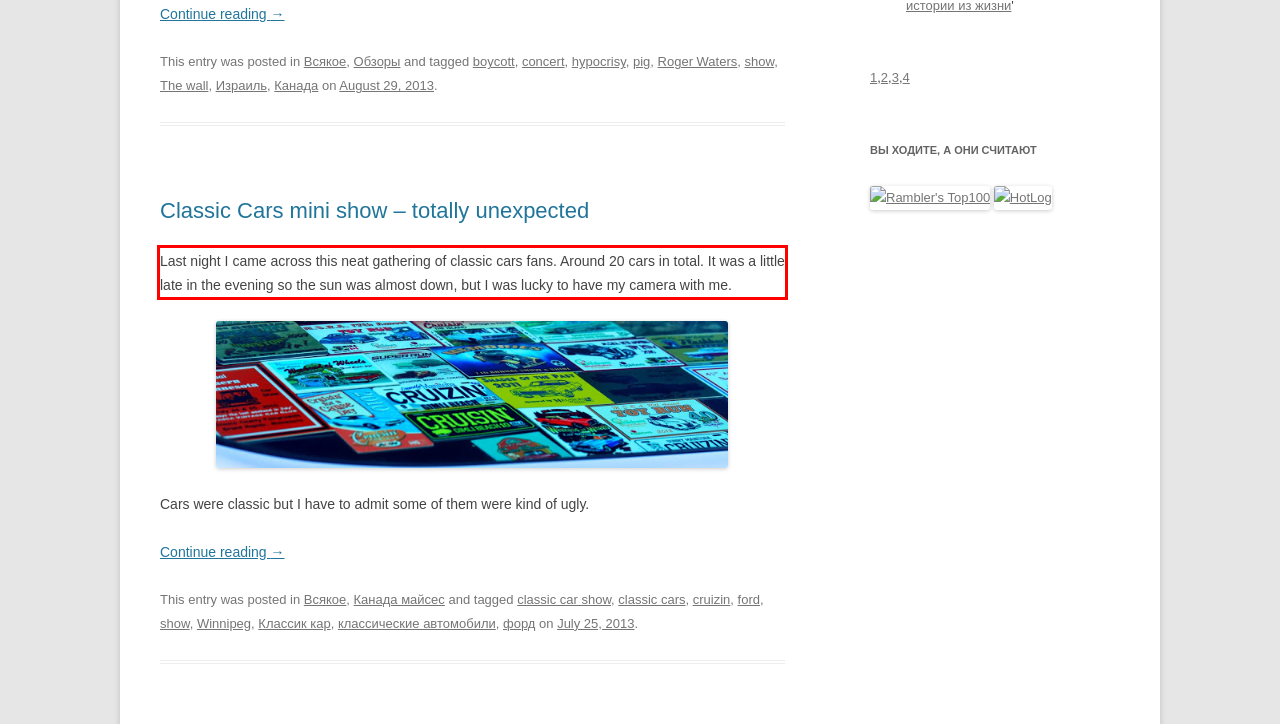Analyze the red bounding box in the provided webpage screenshot and generate the text content contained within.

Last night I came across this neat gathering of classic cars fans. Around 20 cars in total. It was a little late in the evening so the sun was almost down, but I was lucky to have my camera with me.